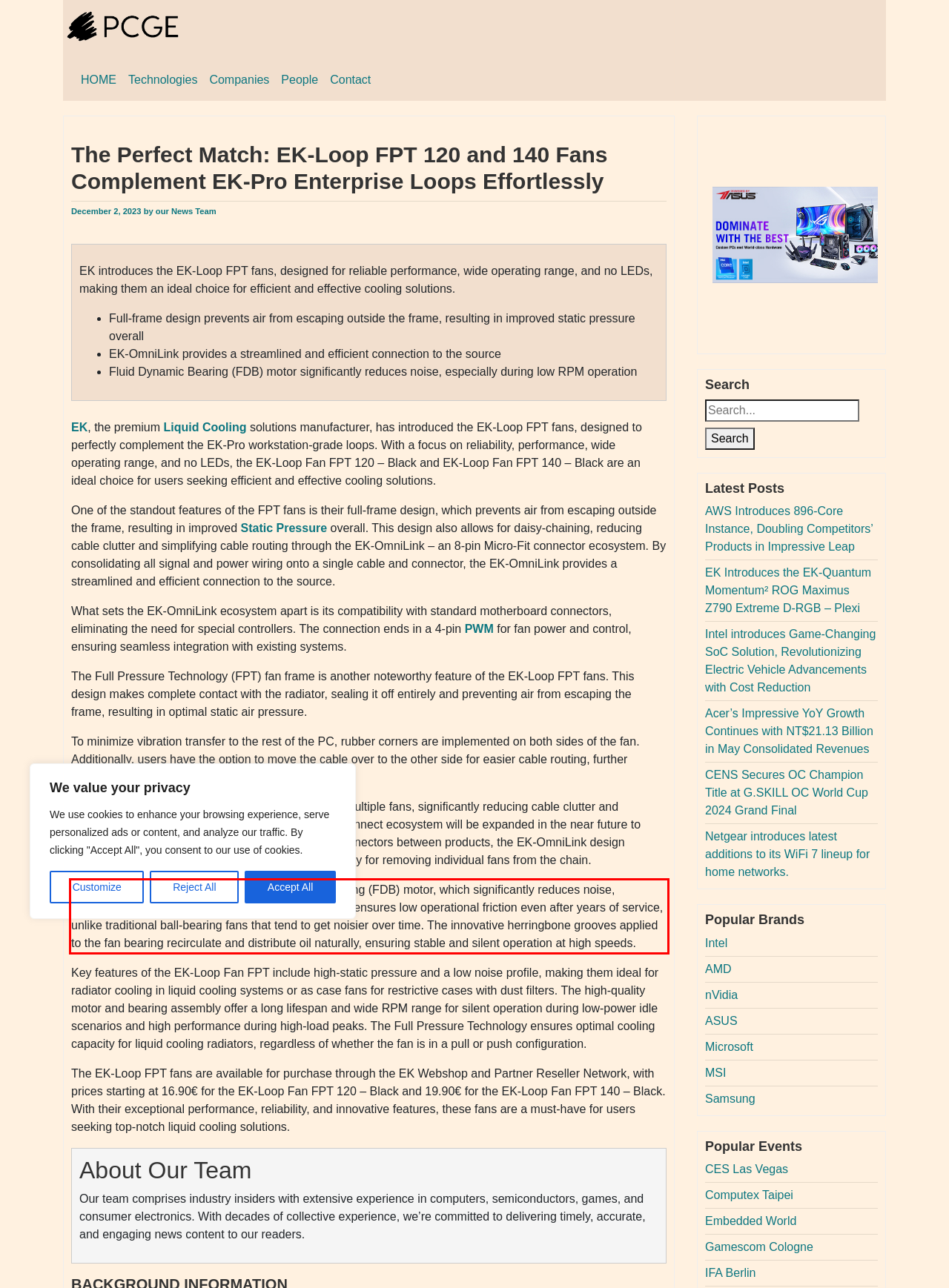Look at the webpage screenshot and recognize the text inside the red bounding box.

The EK-Loop FPT fans feature a Fluid Dynamic Bearing (FDB) motor, which significantly reduces noise, especially during low RPM operation. The FDB motor ensures low operational friction even after years of service, unlike traditional ball-bearing fans that tend to get noisier over time. The innovative herringbone grooves applied to the fan bearing recirculate and distribute oil naturally, ensuring stable and silent operation at high speeds.